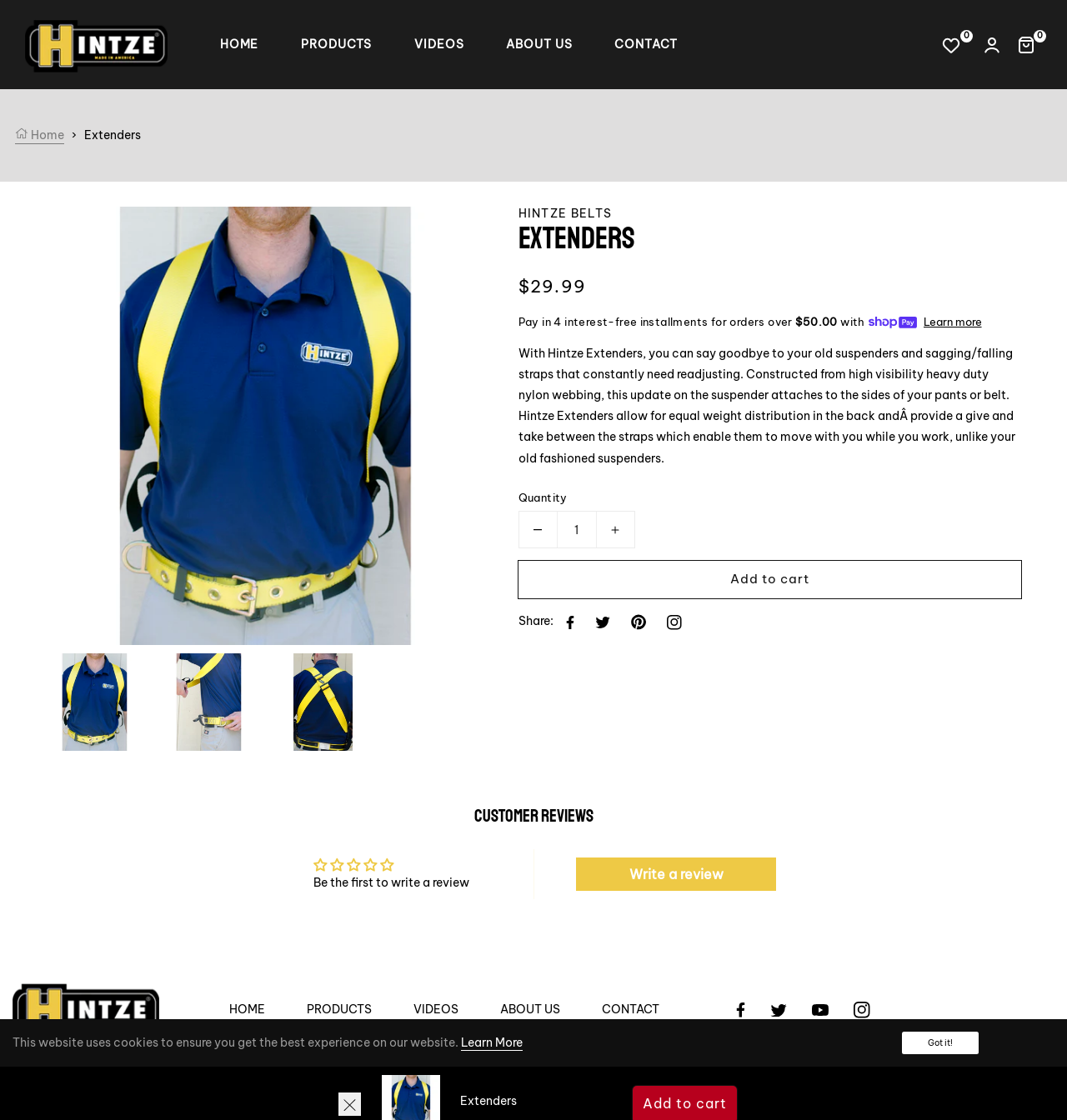Kindly determine the bounding box coordinates of the area that needs to be clicked to fulfill this instruction: "Click on the Facebook link".

[0.682, 0.887, 0.707, 0.915]